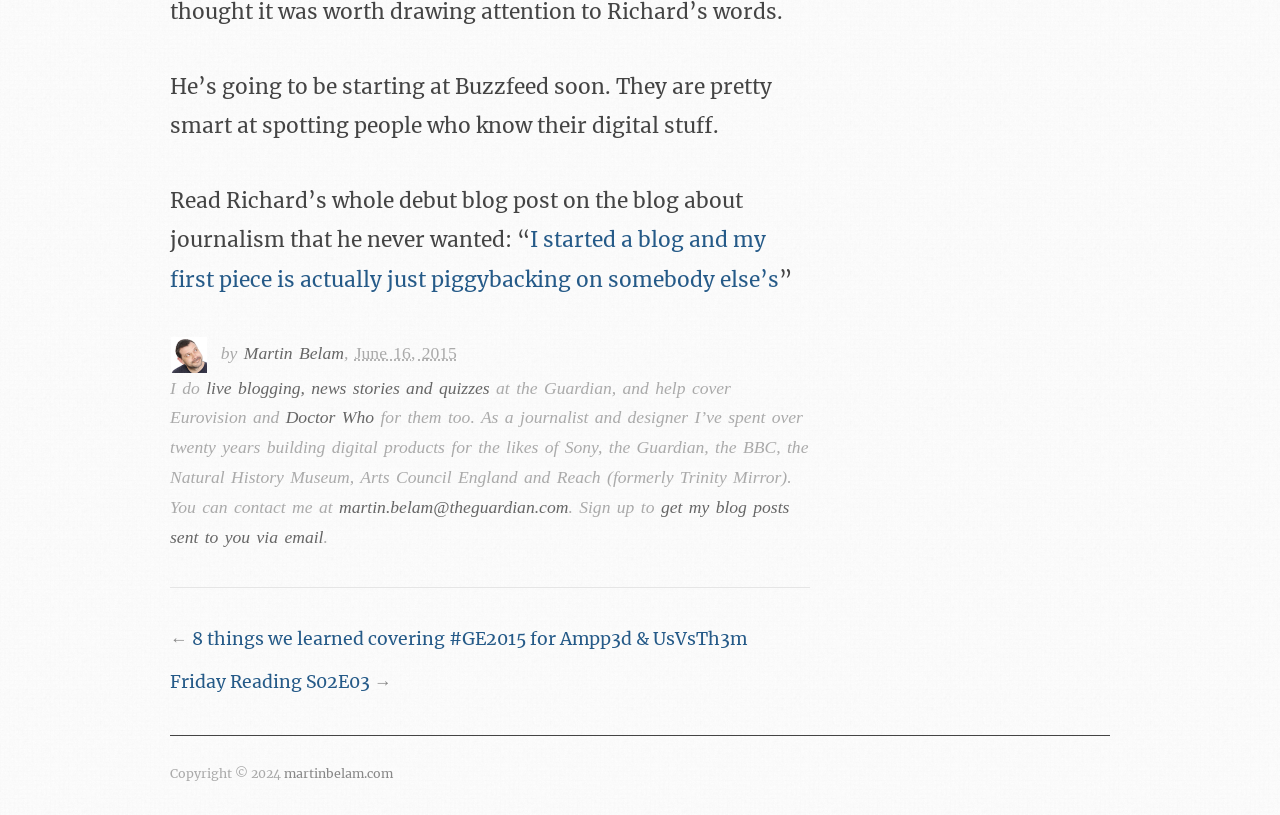From the element description: "Friday Reading S02E03", extract the bounding box coordinates of the UI element. The coordinates should be expressed as four float numbers between 0 and 1, in the order [left, top, right, bottom].

[0.133, 0.824, 0.289, 0.851]